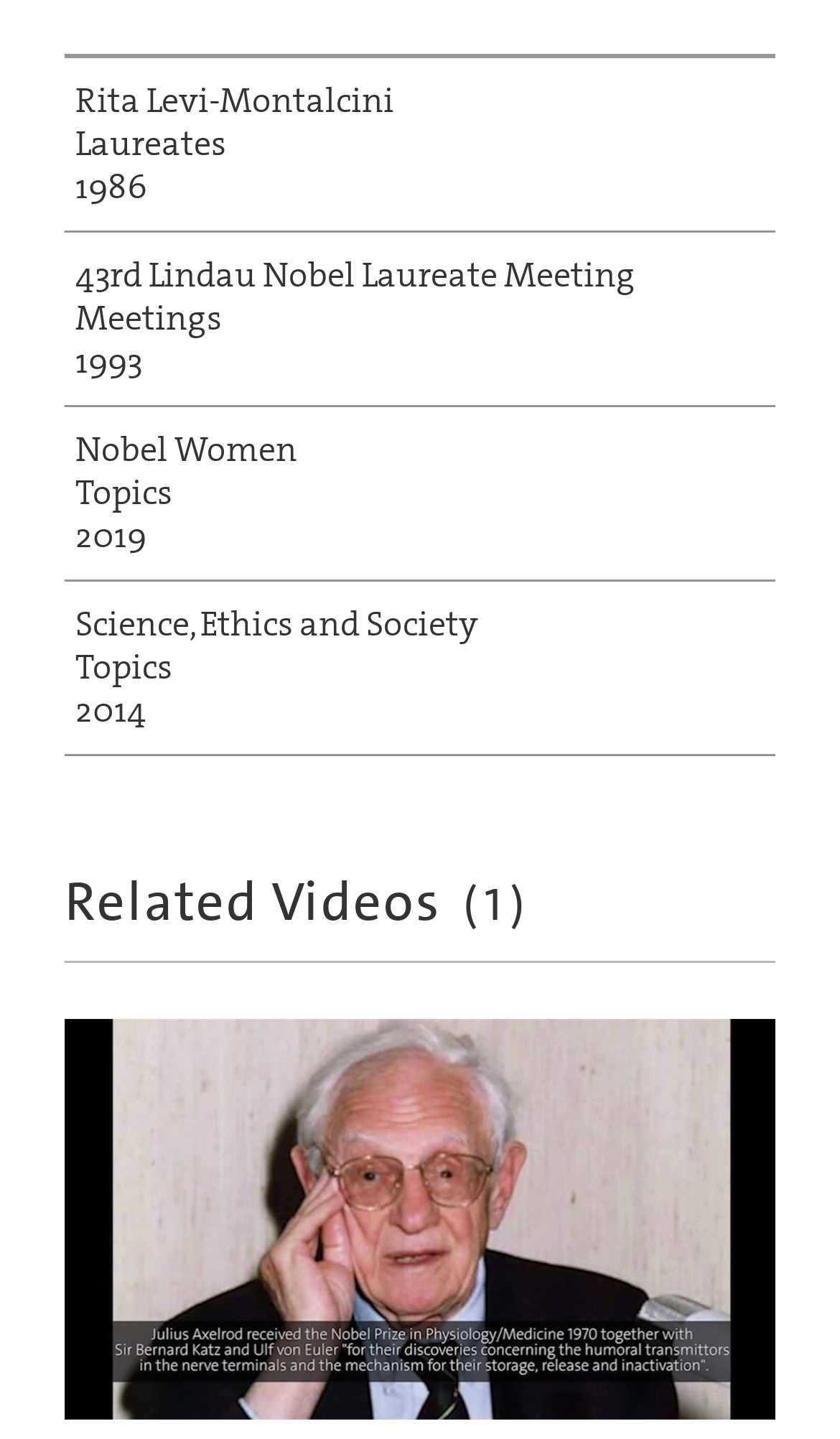What is the topic of the related video?
Please provide a comprehensive answer based on the contents of the image.

I looked at the link 'Picture of Julius Axelrod' and inferred that the related video is about Julius Axelrod.